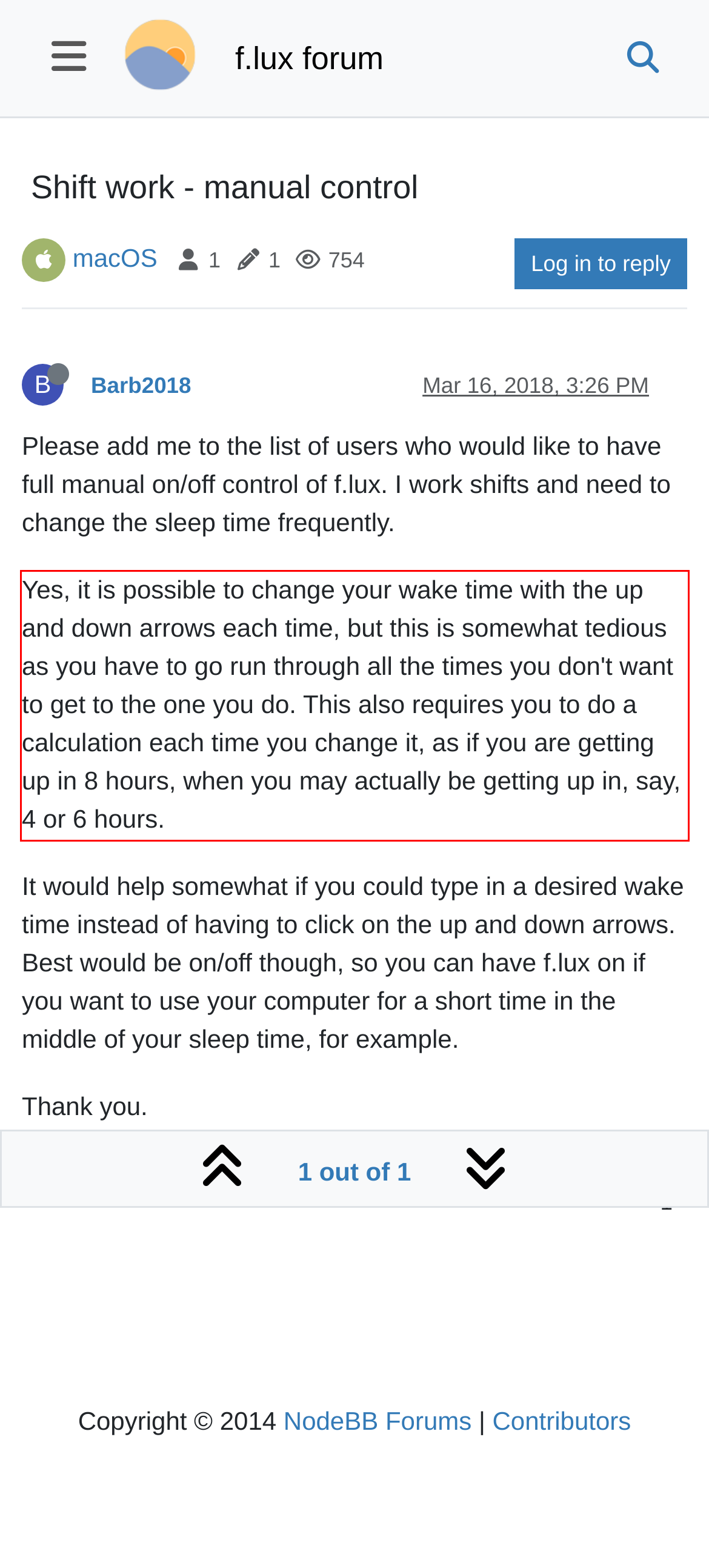Please identify and extract the text content from the UI element encased in a red bounding box on the provided webpage screenshot.

Yes, it is possible to change your wake time with the up and down arrows each time, but this is somewhat tedious as you have to go run through all the times you don't want to get to the one you do. This also requires you to do a calculation each time you change it, as if you are getting up in 8 hours, when you may actually be getting up in, say, 4 or 6 hours.